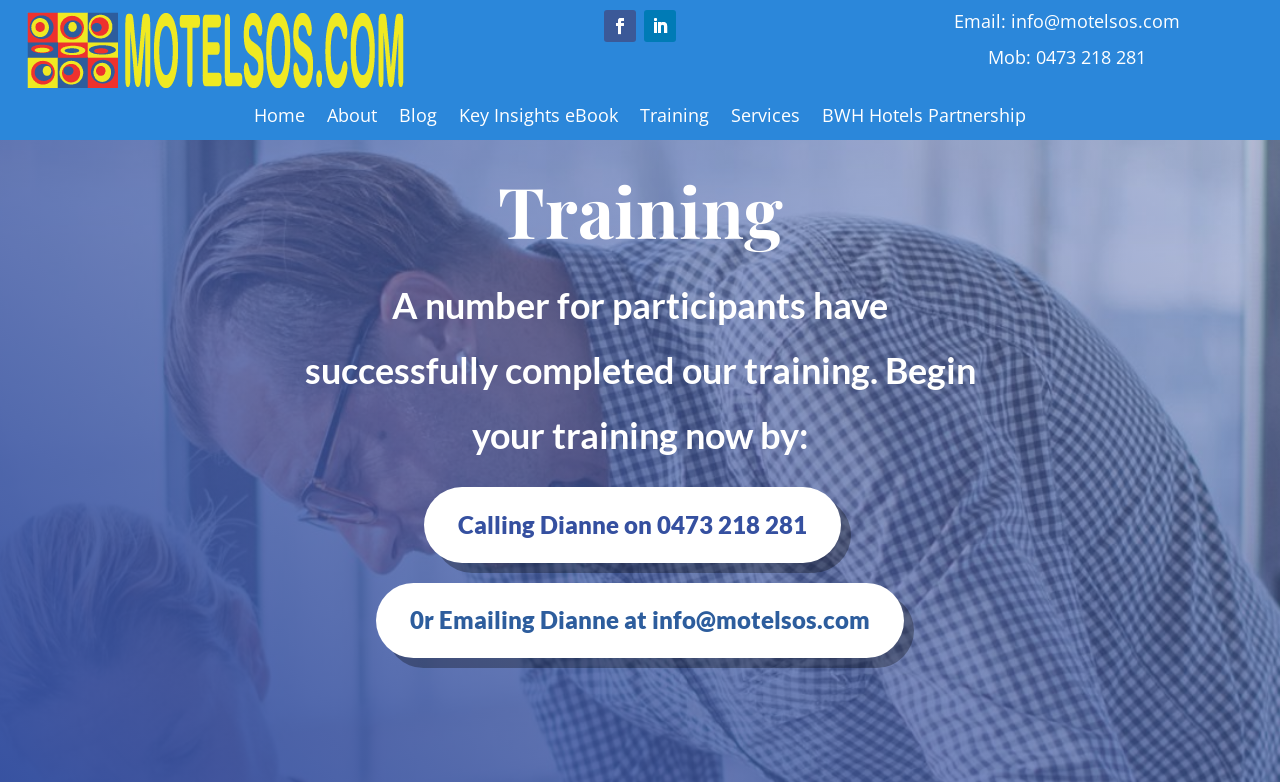Identify the bounding box coordinates for the region of the element that should be clicked to carry out the instruction: "Email Dianne at info@motelsos.com". The bounding box coordinates should be four float numbers between 0 and 1, i.e., [left, top, right, bottom].

[0.745, 0.012, 0.922, 0.042]